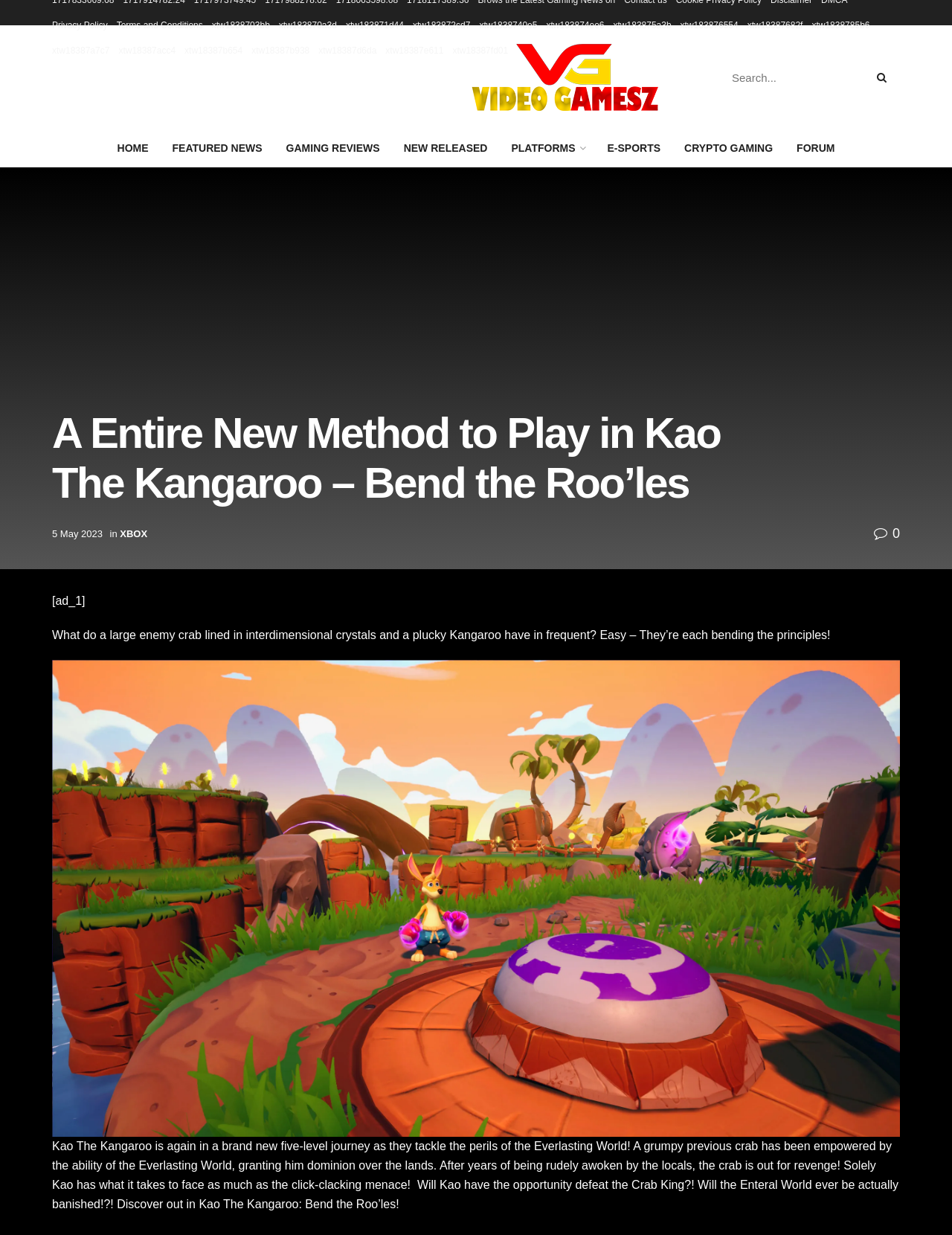Could you specify the bounding box coordinates for the clickable section to complete the following instruction: "Click on the 'HOME' link"?

[0.111, 0.105, 0.168, 0.135]